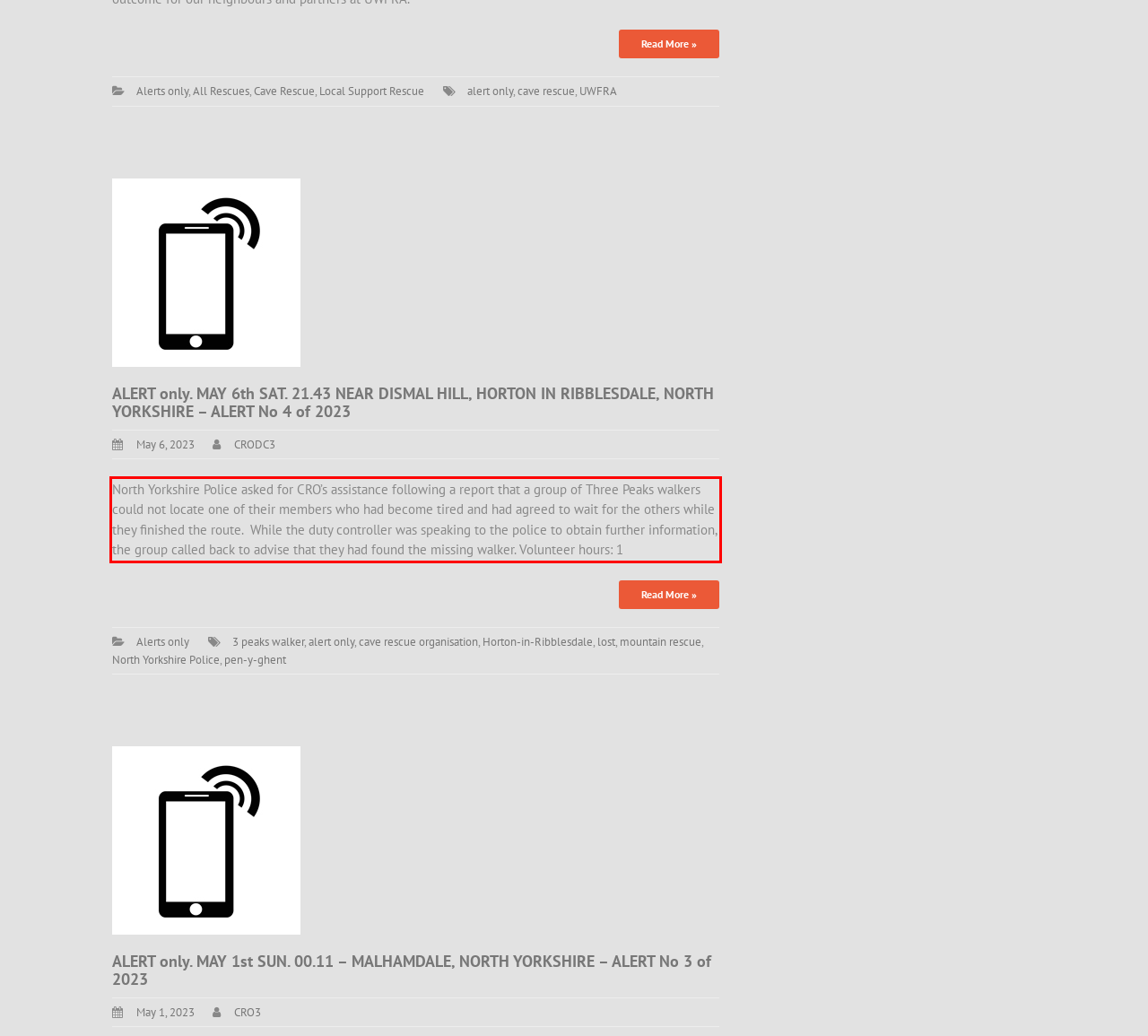In the screenshot of the webpage, find the red bounding box and perform OCR to obtain the text content restricted within this red bounding box.

North Yorkshire Police asked for CRO’s assistance following a report that a group of Three Peaks walkers could not locate one of their members who had become tired and had agreed to wait for the others while they finished the route. While the duty controller was speaking to the police to obtain further information, the group called back to advise that they had found the missing walker. Volunteer hours: 1